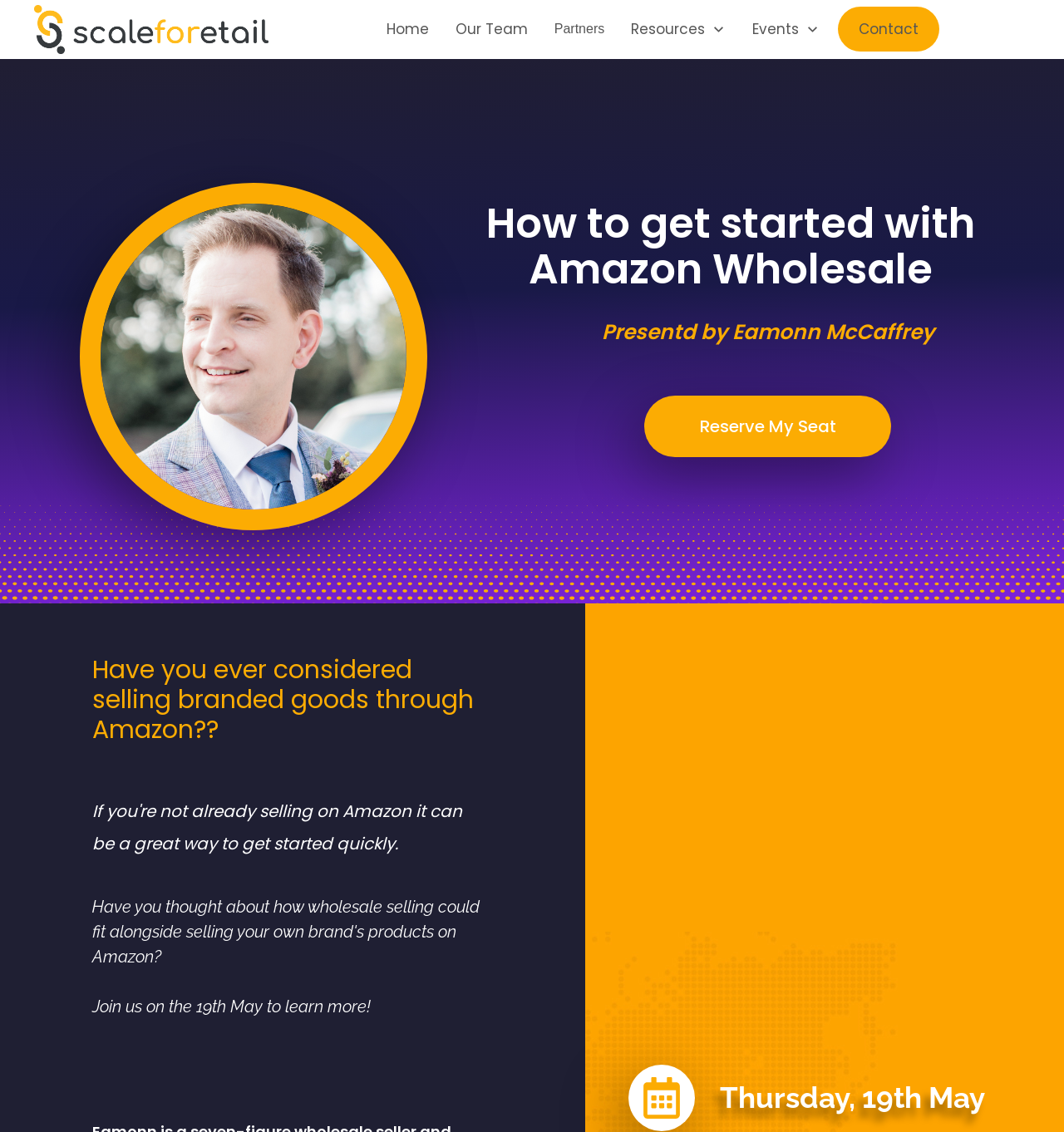Can you identify and provide the main heading of the webpage?

How to get started with Amazon Wholesale